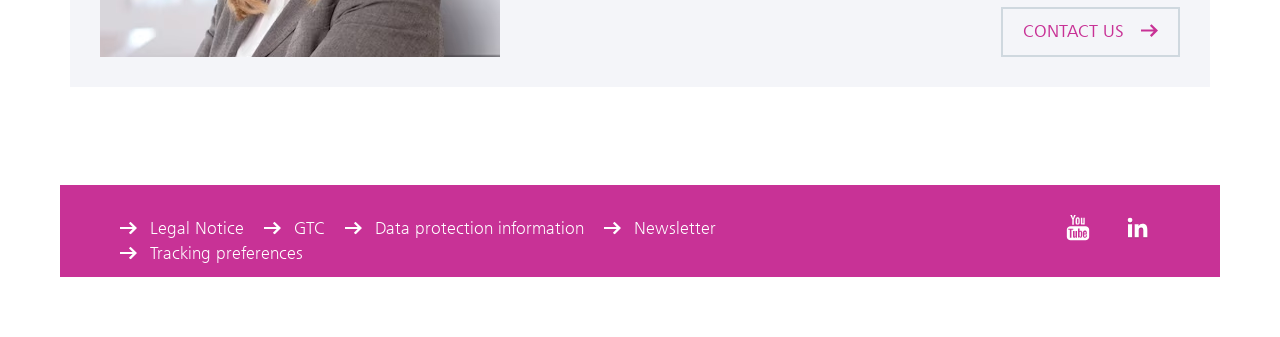Determine the bounding box coordinates for the region that must be clicked to execute the following instruction: "Write your message".

[0.4, 0.352, 0.446, 0.408]